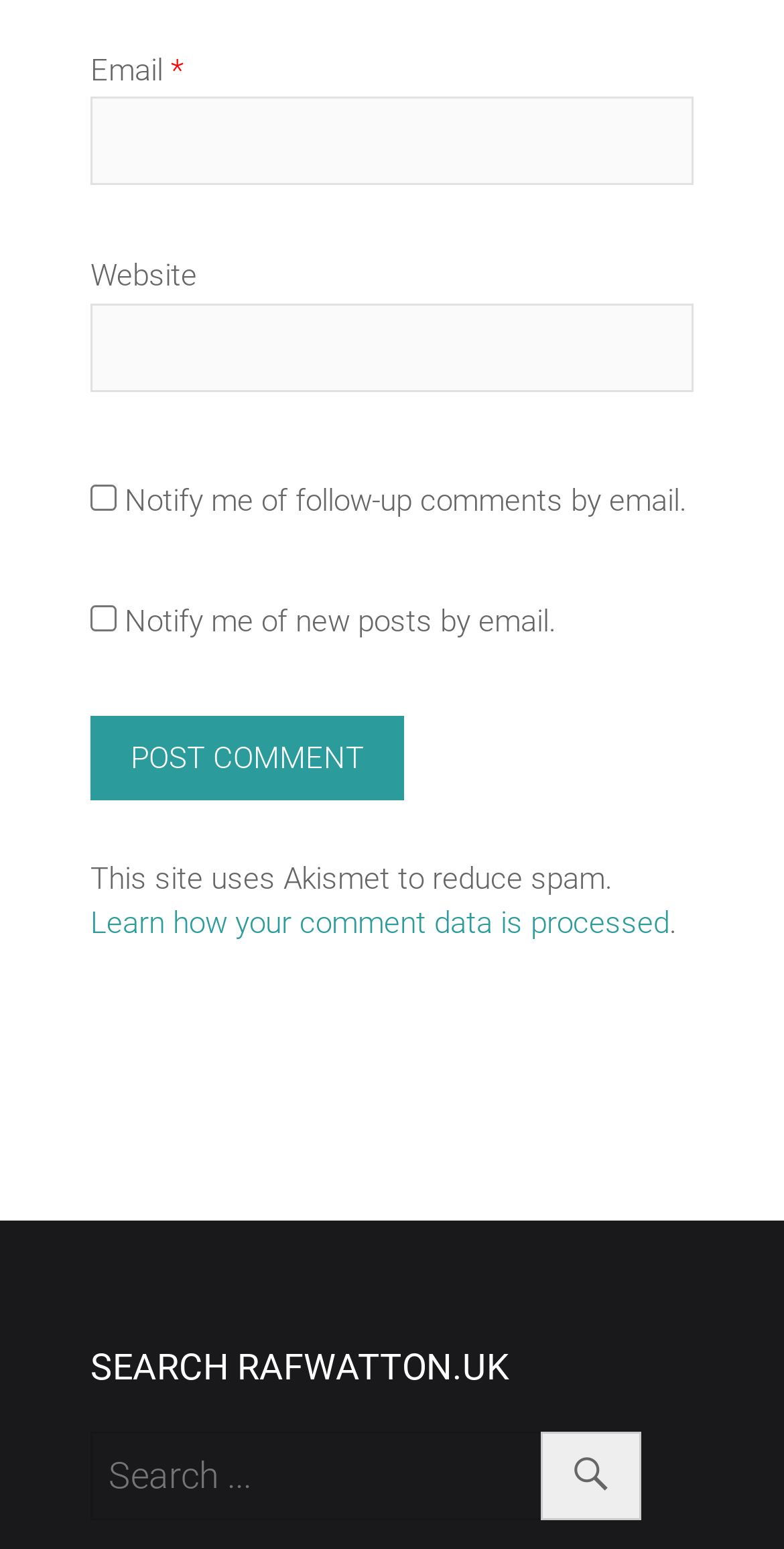What is the text above the searchbox?
Look at the image and answer the question with a single word or phrase.

SEARCH RAFWATTON.UK